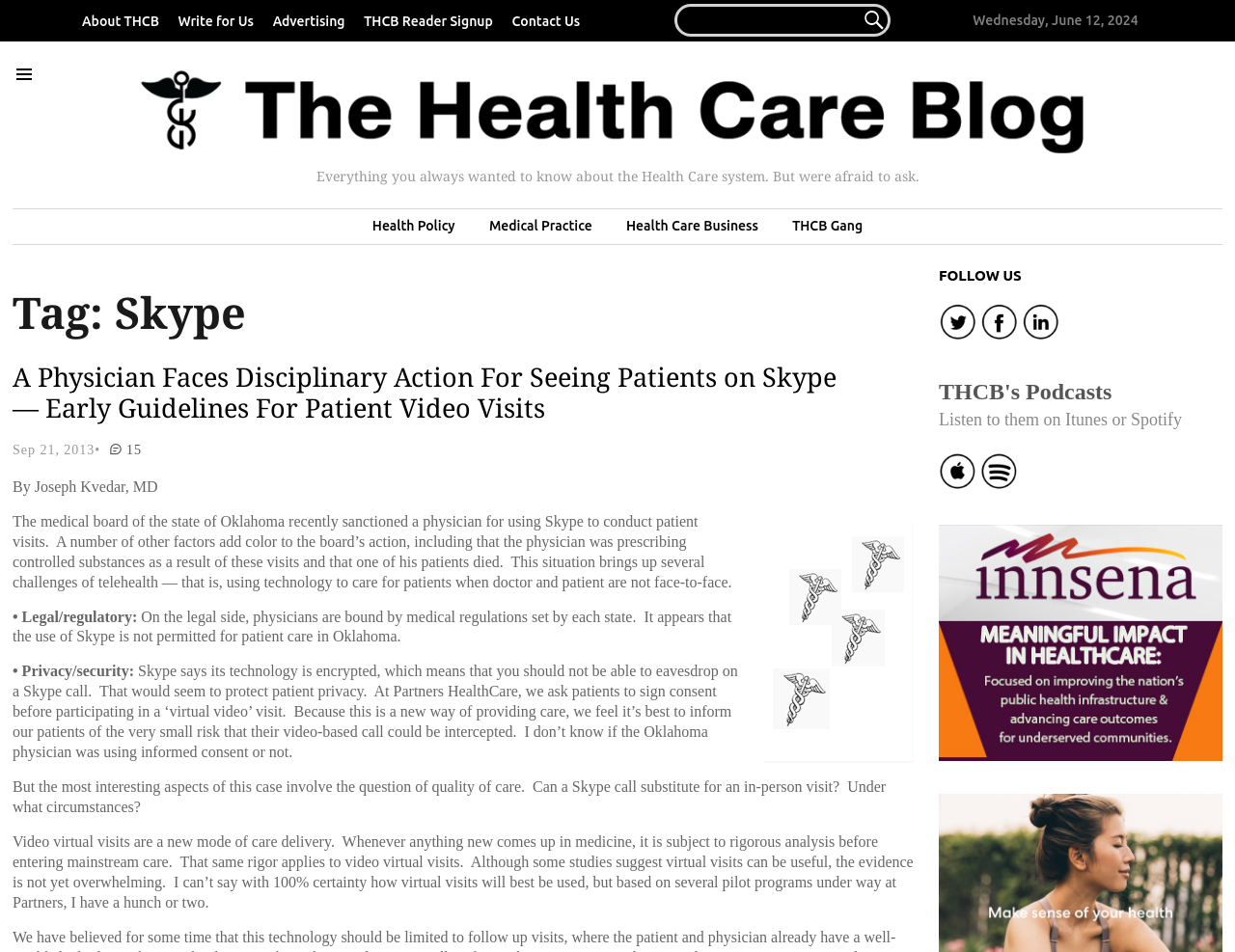What is the topic of the article?
Kindly answer the question with as much detail as you can.

I inferred the topic by reading the heading 'A Physician Faces Disciplinary Action For Seeing Patients on Skype — Early Guidelines For Patient Video Visits' and the subsequent article text which discusses the use of Skype for patient video visits.